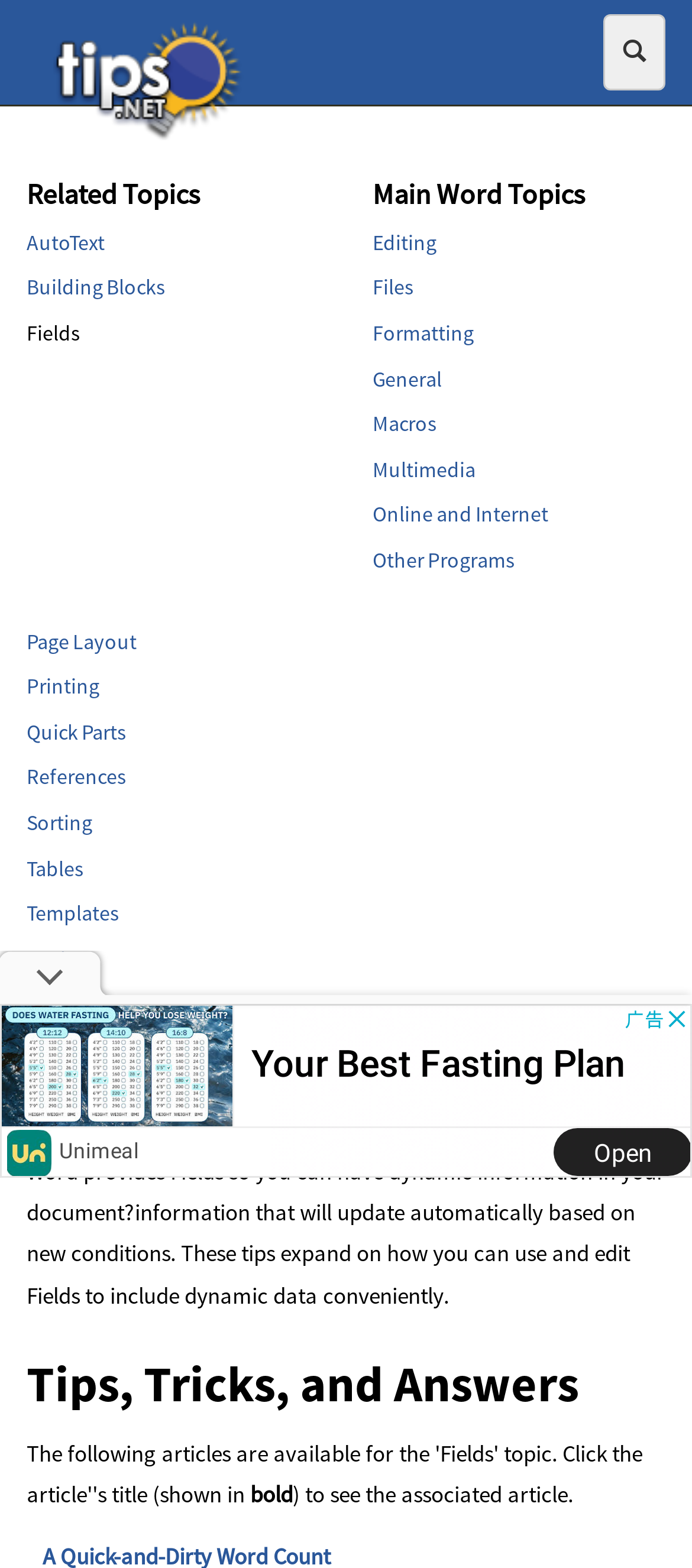Observe the image and answer the following question in detail: What is the main topic of this webpage?

Based on the webpage structure and content, it appears that the main topic is about Fields in Microsoft Word, as indicated by the heading 'Fields' and the various links and text related to Fields.